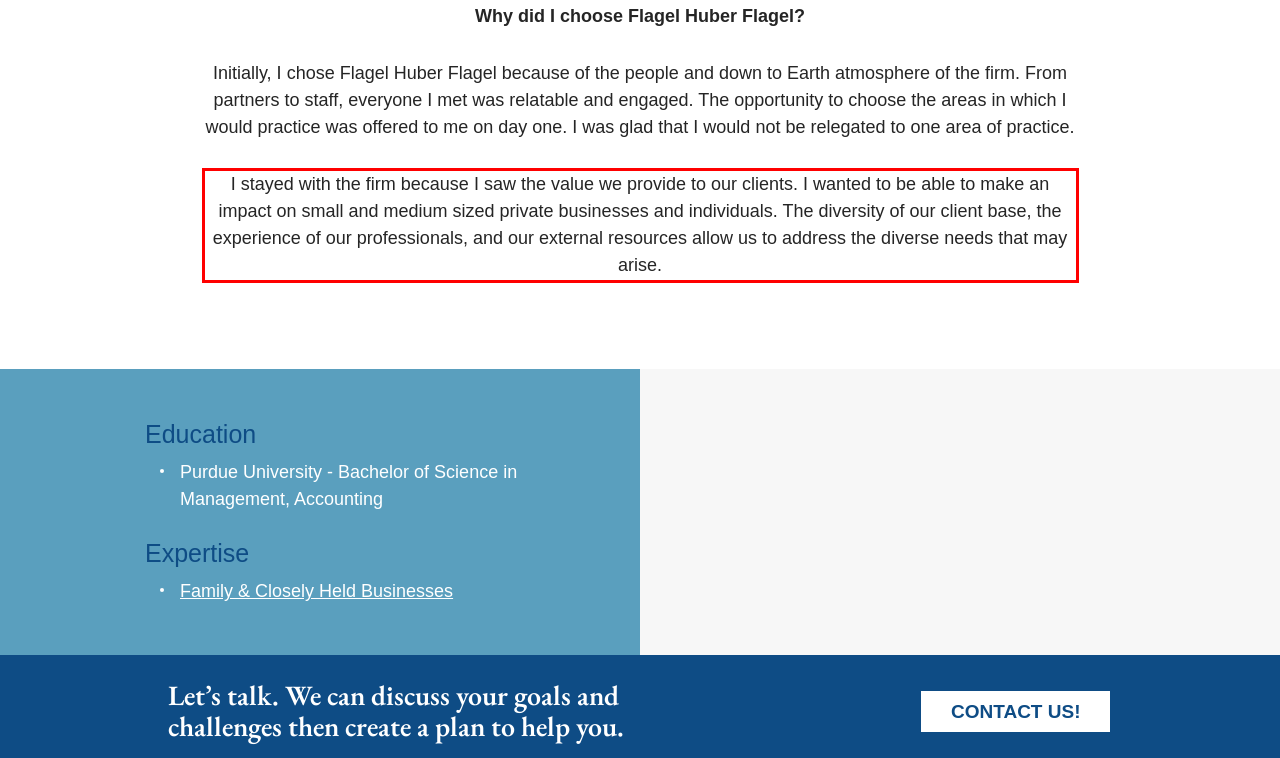In the screenshot of the webpage, find the red bounding box and perform OCR to obtain the text content restricted within this red bounding box.

I stayed with the firm because I saw the value we provide to our clients. I wanted to be able to make an impact on small and medium sized private businesses and individuals. The diversity of our client base, the experience of our professionals, and our external resources allow us to address the diverse needs that may arise.